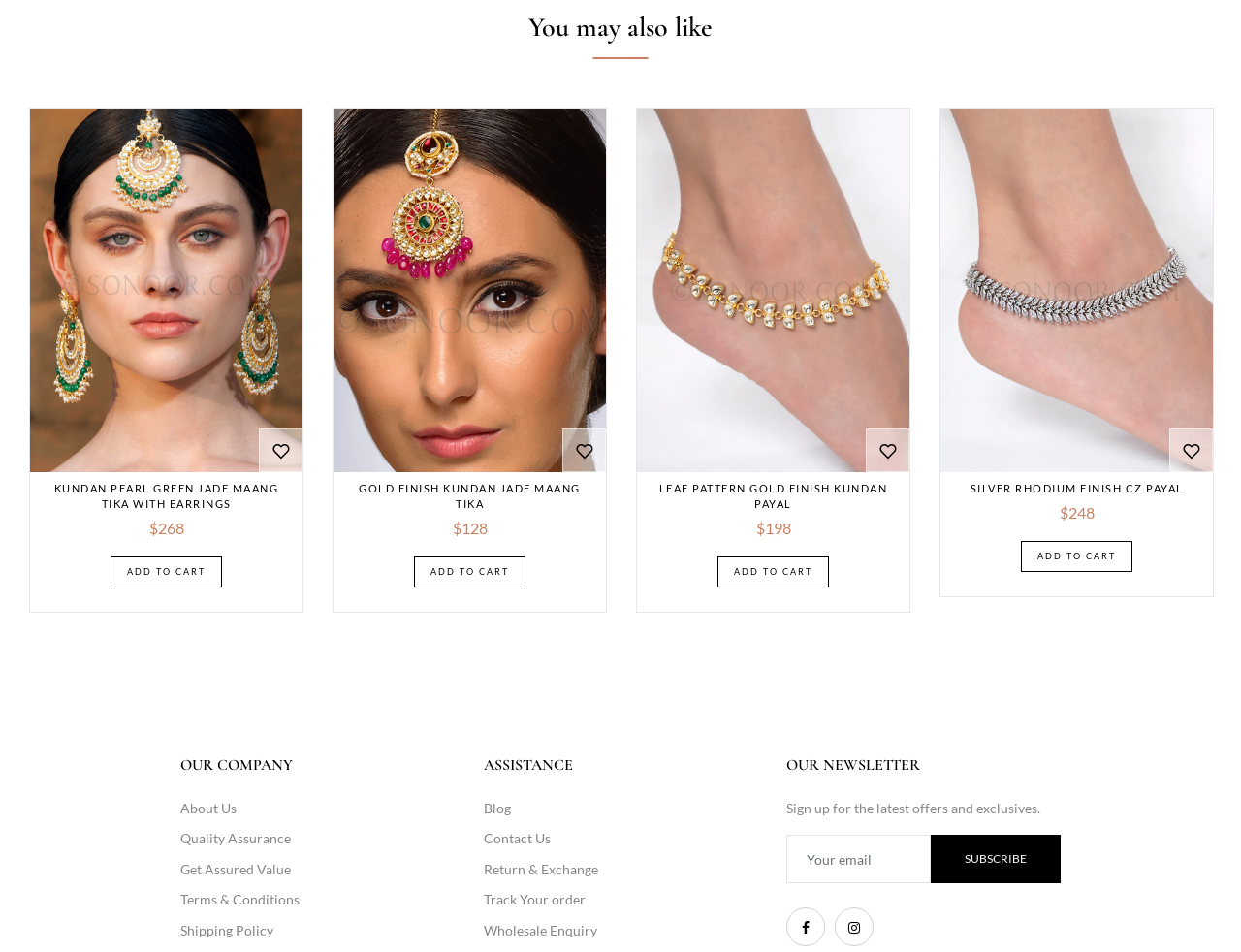Please identify the bounding box coordinates of the clickable element to fulfill the following instruction: "View product details". The coordinates should be four float numbers between 0 and 1, i.e., [left, top, right, bottom].

[0.044, 0.506, 0.224, 0.536]